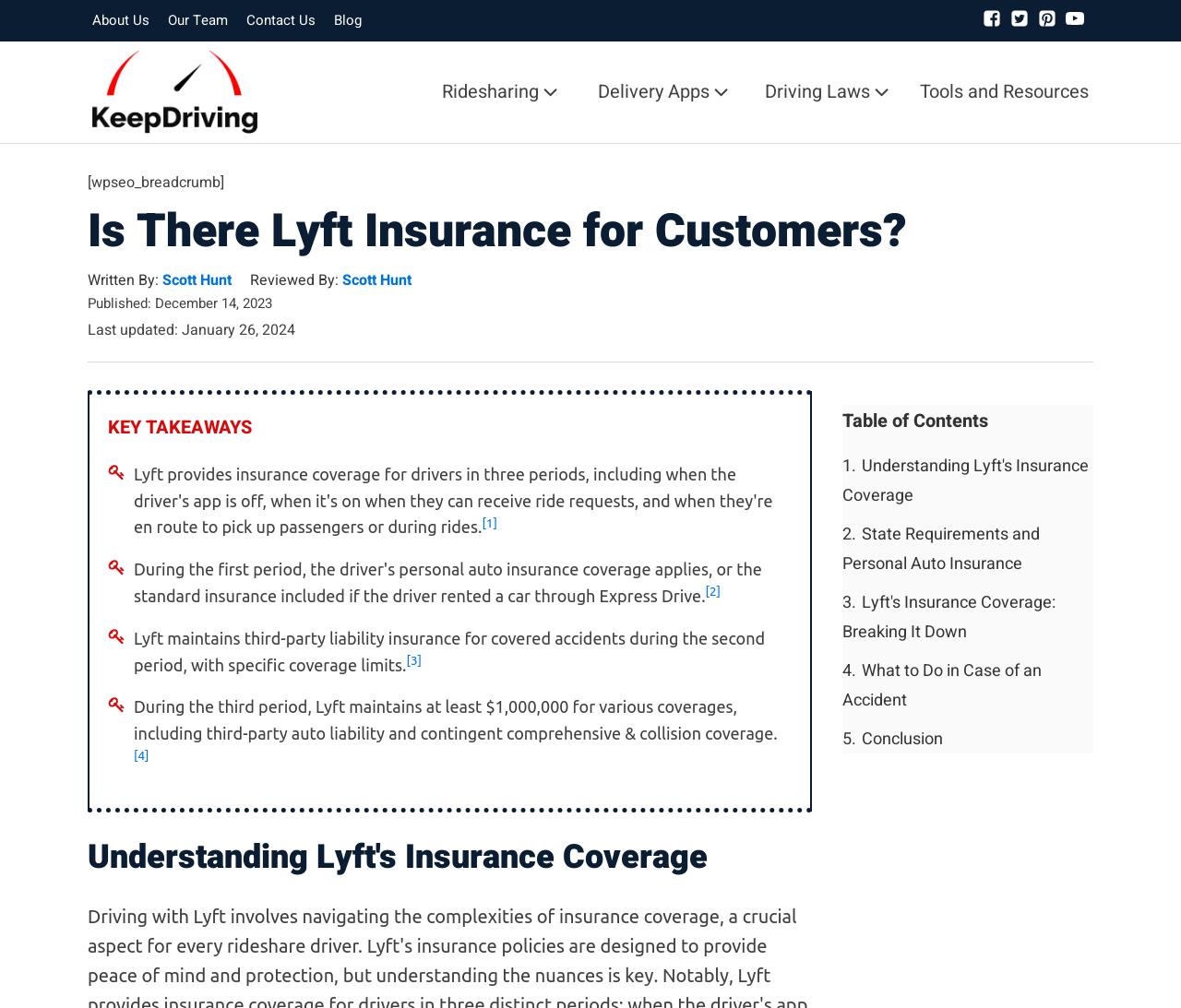Please specify the bounding box coordinates of the region to click in order to perform the following instruction: "Read the article about Tarec Saffiedine".

None